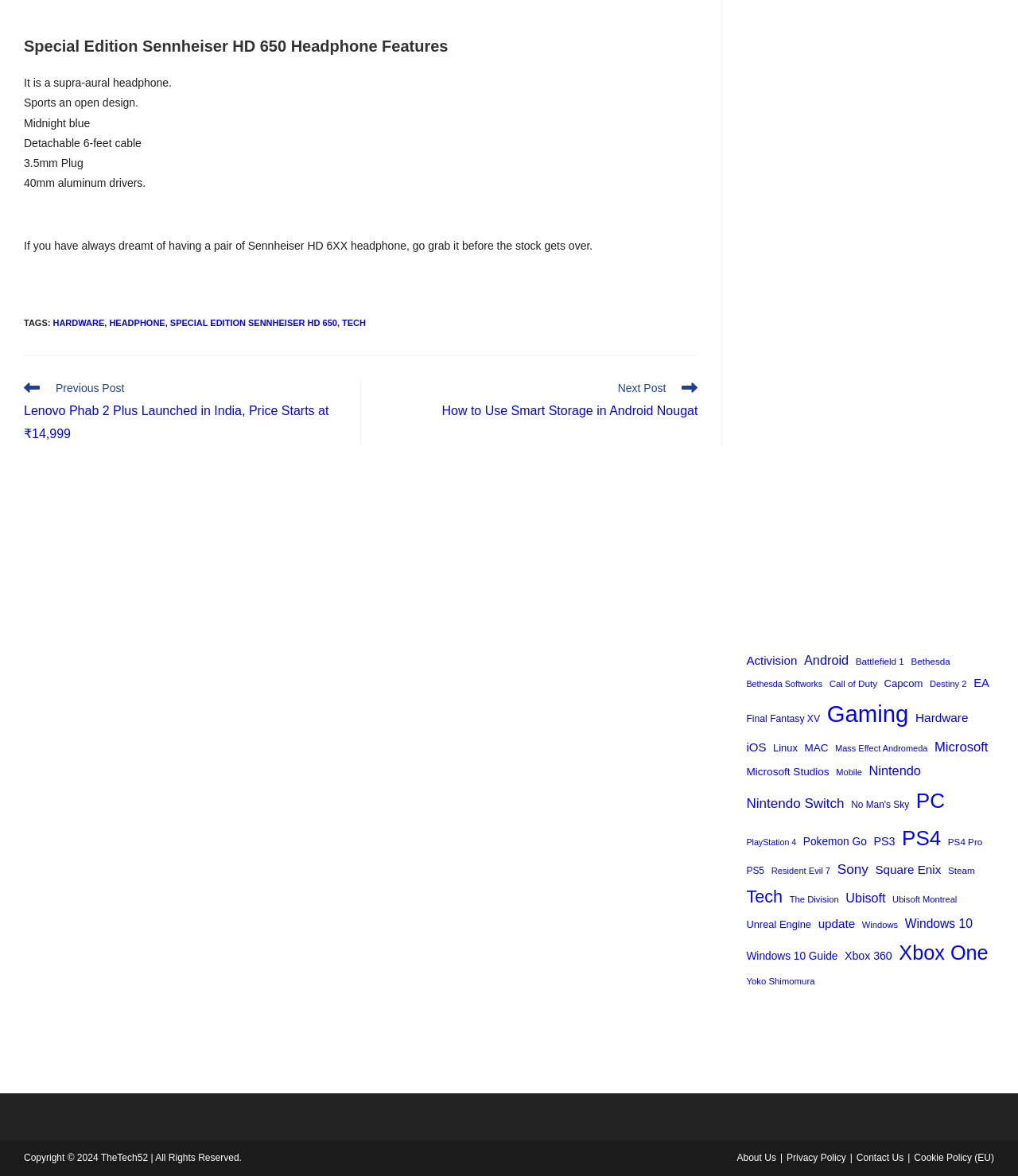Extract the bounding box coordinates for the HTML element that matches this description: "Resident Evil 7". The coordinates should be four float numbers between 0 and 1, i.e., [left, top, right, bottom].

[0.758, 0.734, 0.816, 0.747]